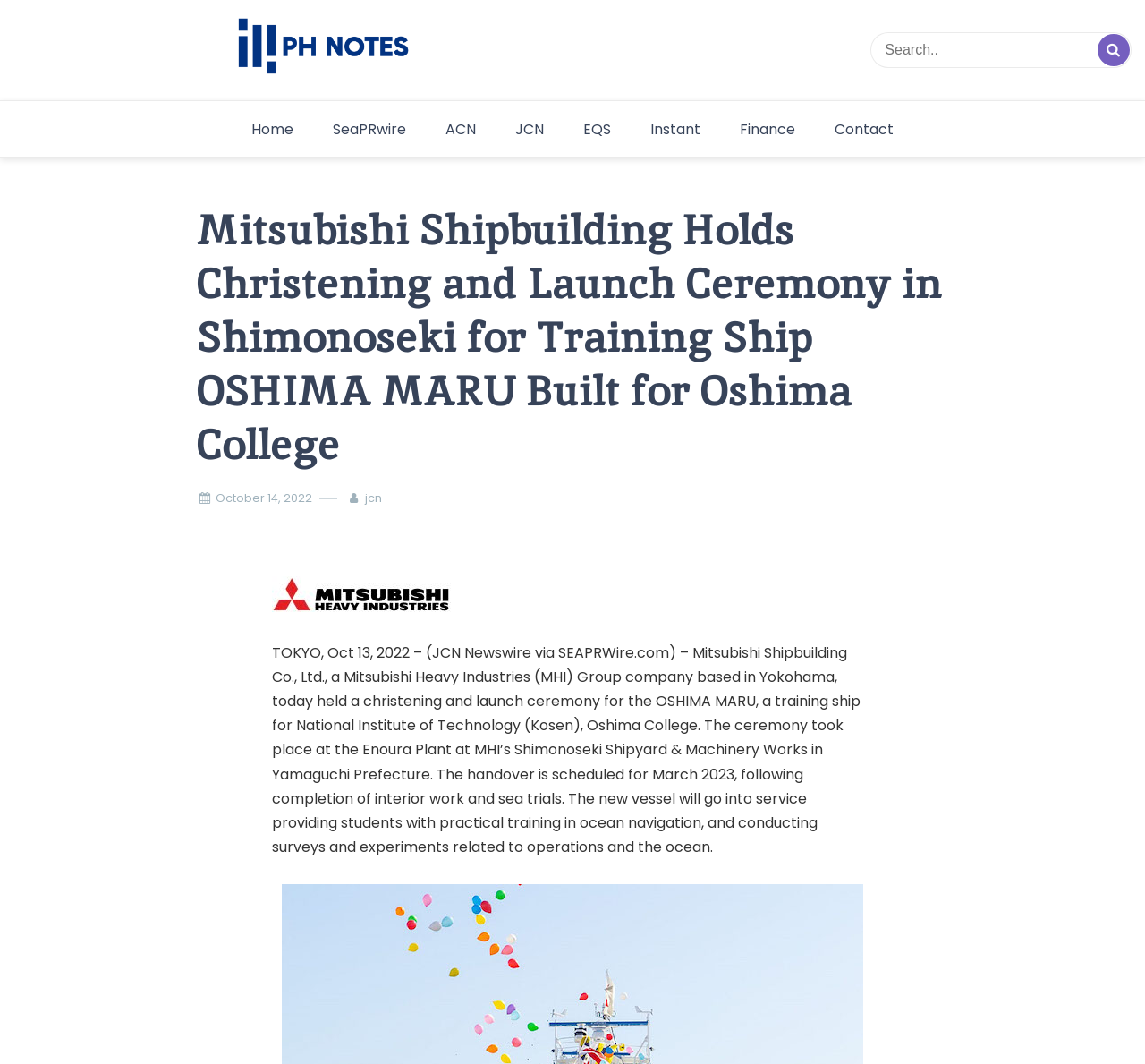Based on the image, provide a detailed and complete answer to the question: 
What is the scheduled handover date for the OSHIMA MARU?

I found the answer by reading the text in the figure element, which mentions the handover is scheduled for March 2023, following completion of interior work and sea trials.